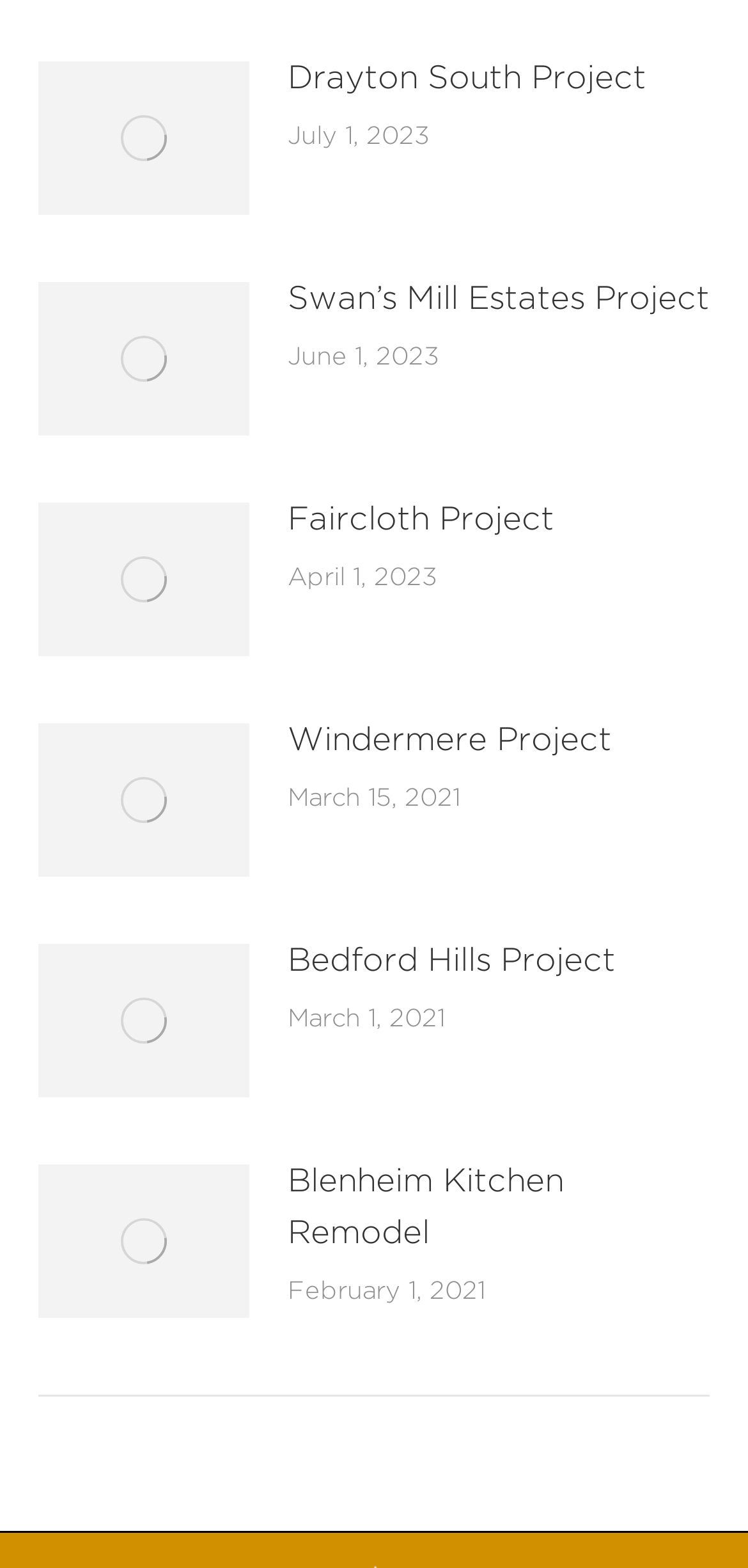Please find and report the bounding box coordinates of the element to click in order to perform the following action: "view Swan’s Mill Estates Project". The coordinates should be expressed as four float numbers between 0 and 1, in the format [left, top, right, bottom].

[0.385, 0.173, 0.949, 0.206]